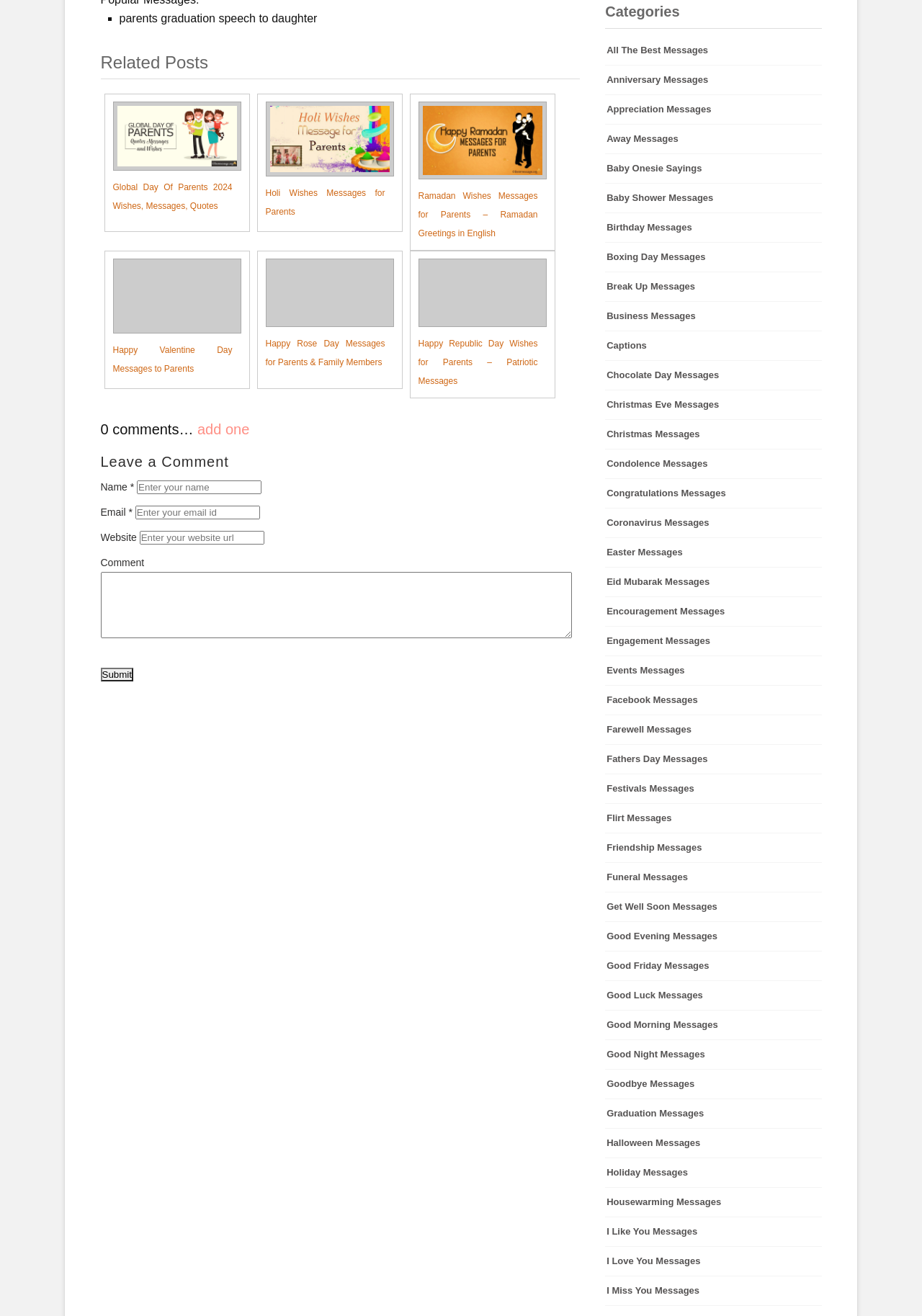How many images are there in the related posts section?
Please ensure your answer is as detailed and informative as possible.

I counted the number of images in the related posts section by looking at the elements with the type 'image'. There are five of them, each corresponding to a related post.